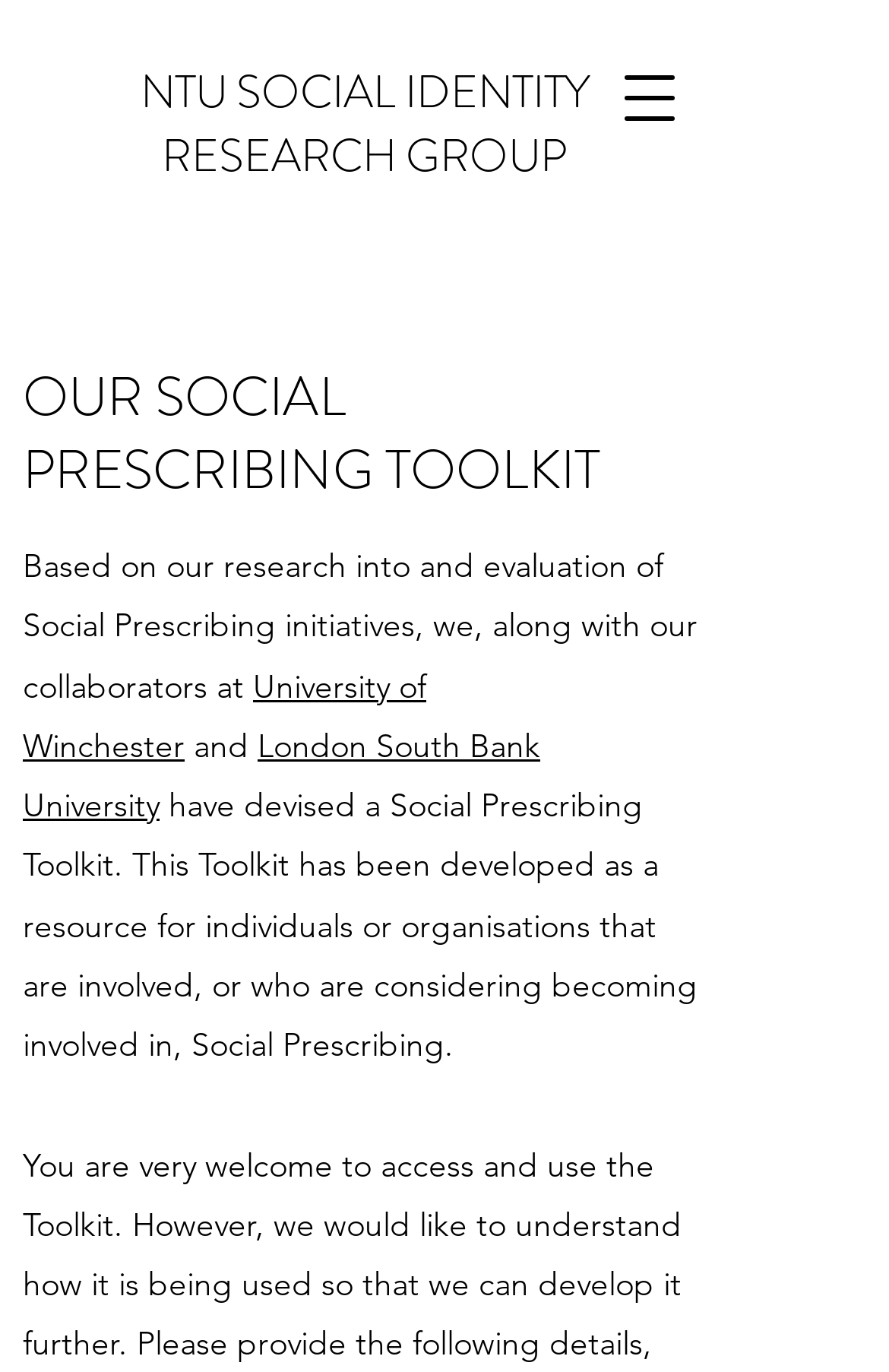How many universities are mentioned on the page?
Please provide a comprehensive answer based on the details in the screenshot.

The text mentions two universities: University of Winchester and London South Bank University, which are collaborators in the development of the Social Prescribing Toolkit.